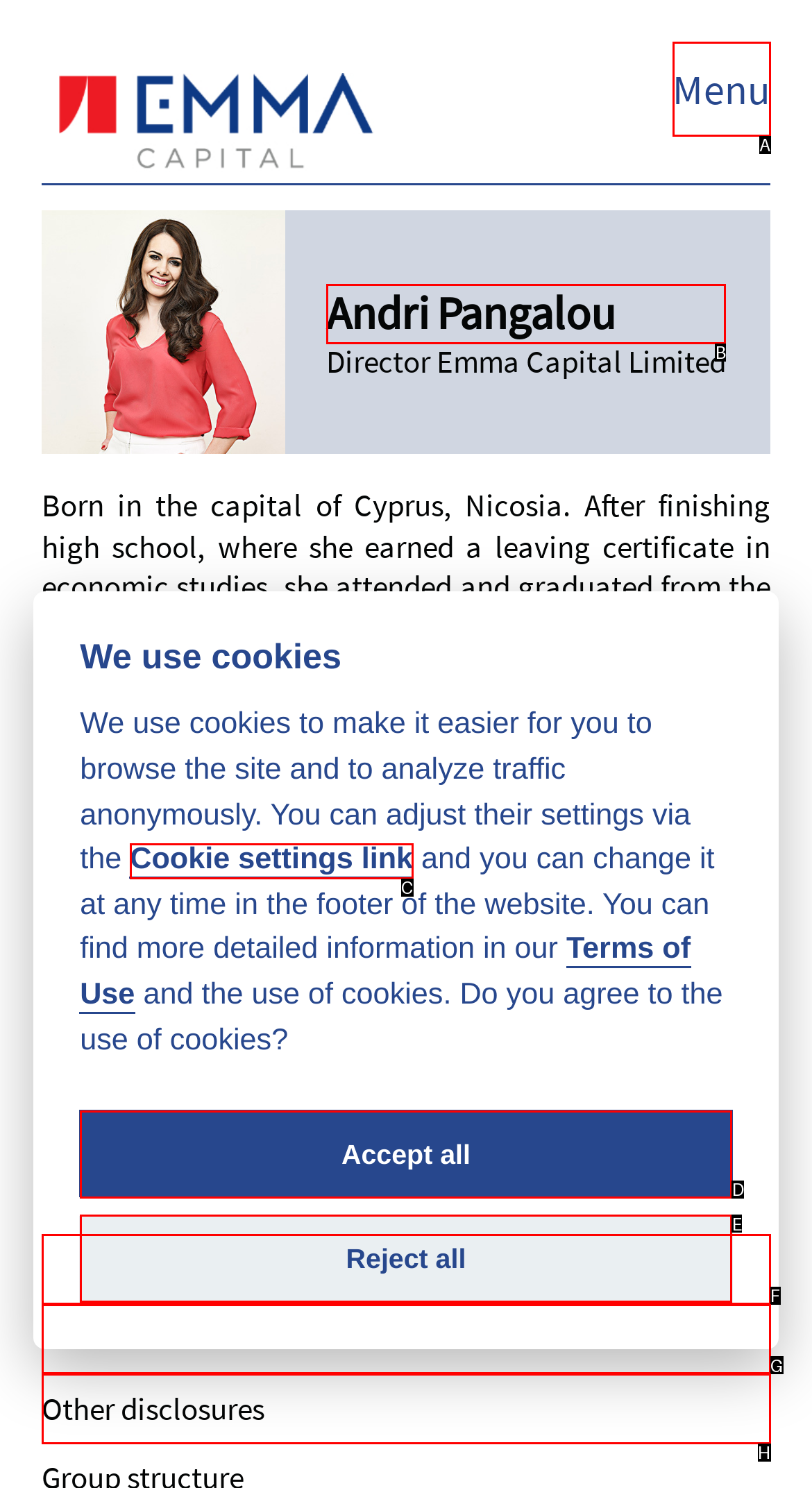Identify which lettered option completes the task: View Andri Pangalou's profile. Provide the letter of the correct choice.

B